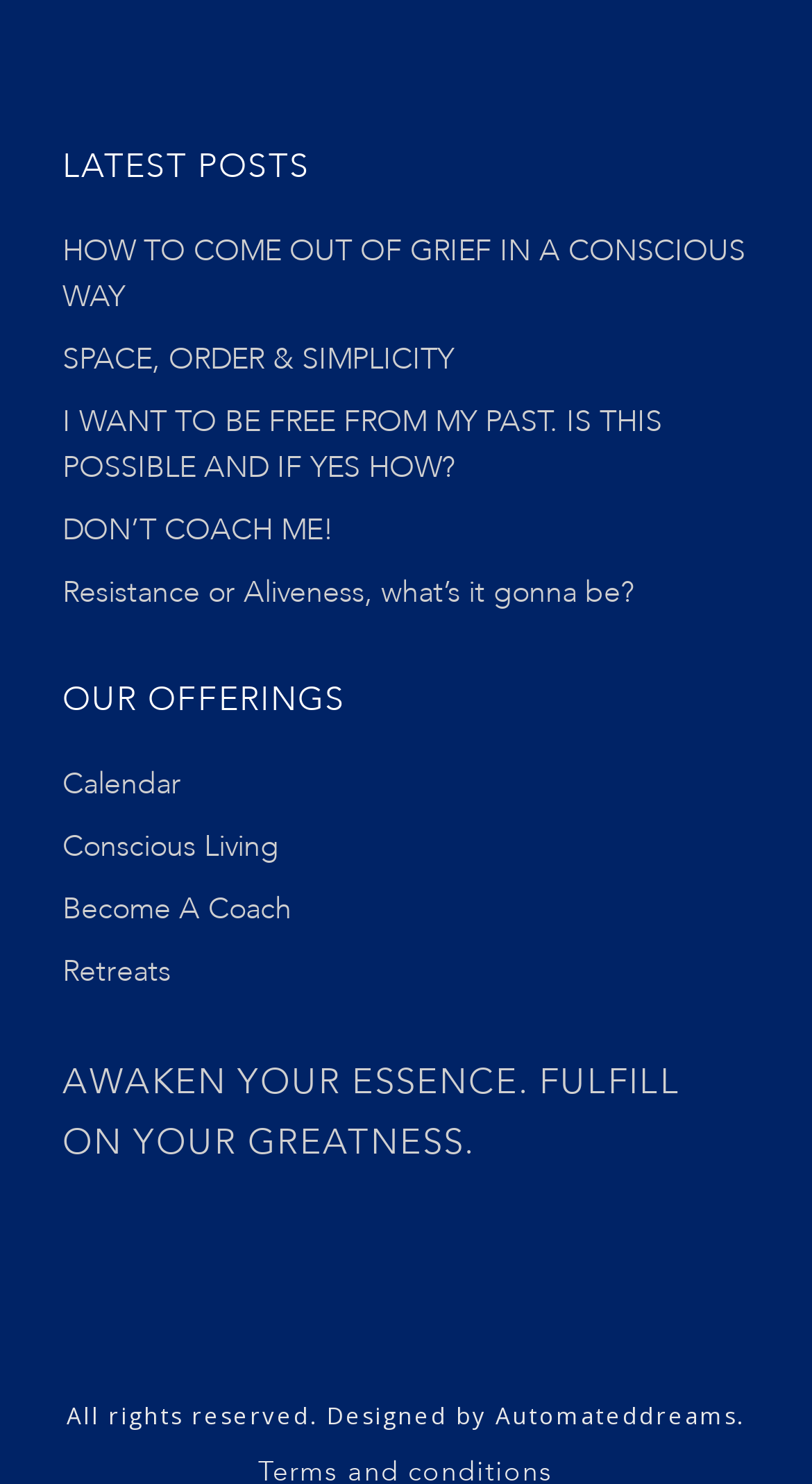Determine the bounding box coordinates of the region that needs to be clicked to achieve the task: "Read the article about overcoming grief".

[0.077, 0.155, 0.918, 0.213]